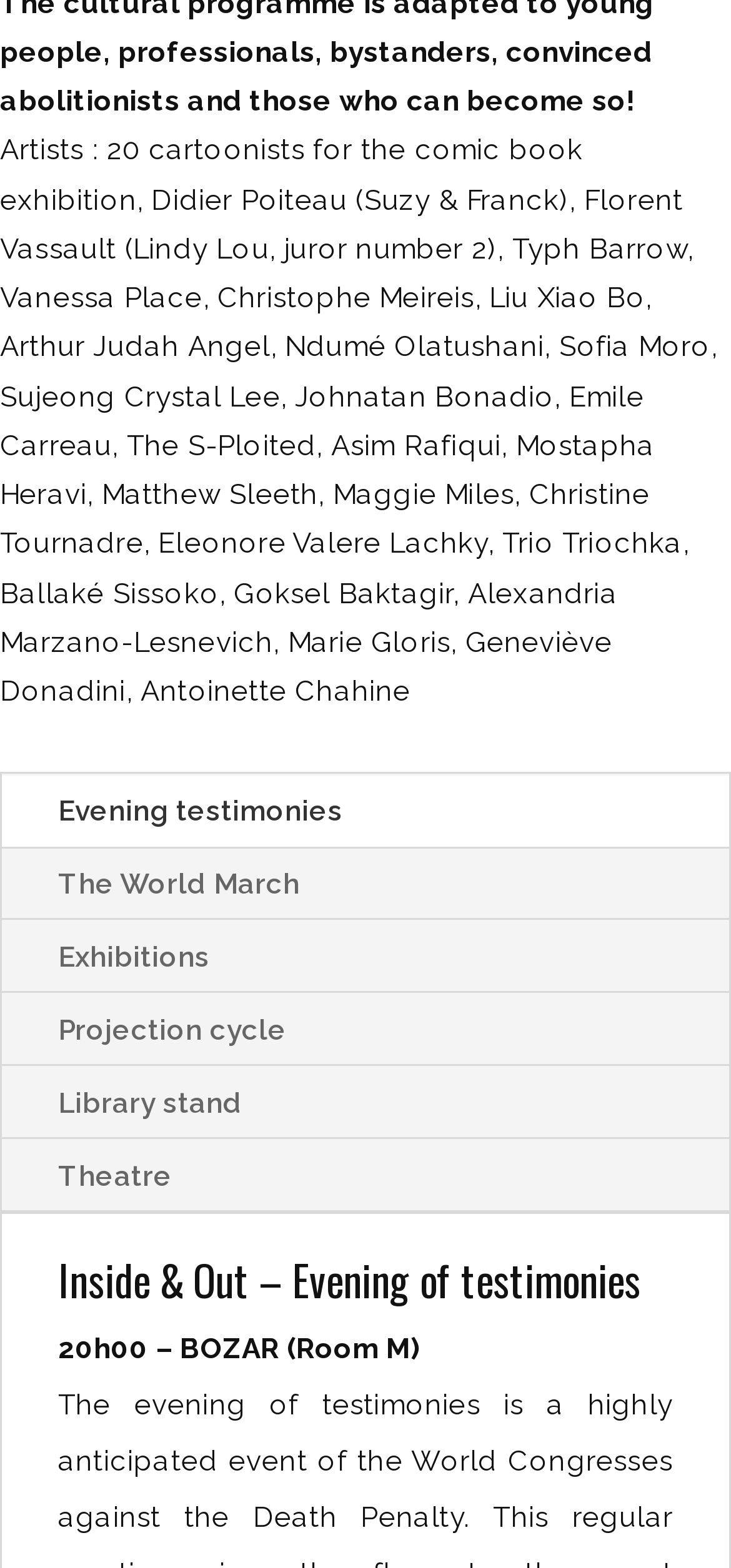Review the image closely and give a comprehensive answer to the question: What is the title of the evening event?

The answer can be found in the heading element with the text 'Inside & Out – Evening of testimonies'. This element is a heading, indicating that it is a title, and it is located near the top of the webpage.